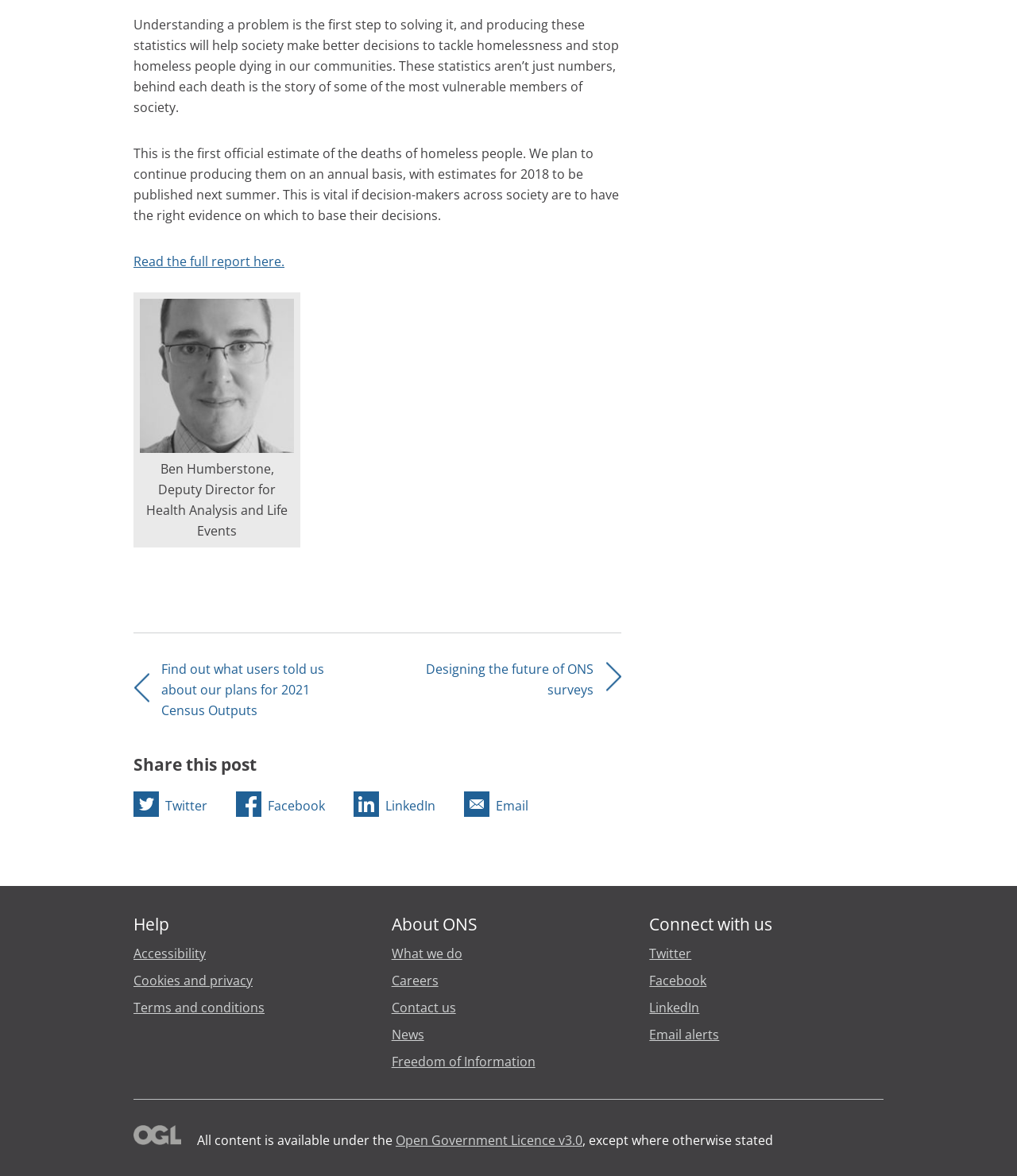Identify the bounding box for the UI element described as: "Read the full report here.". Ensure the coordinates are four float numbers between 0 and 1, formatted as [left, top, right, bottom].

[0.131, 0.215, 0.28, 0.23]